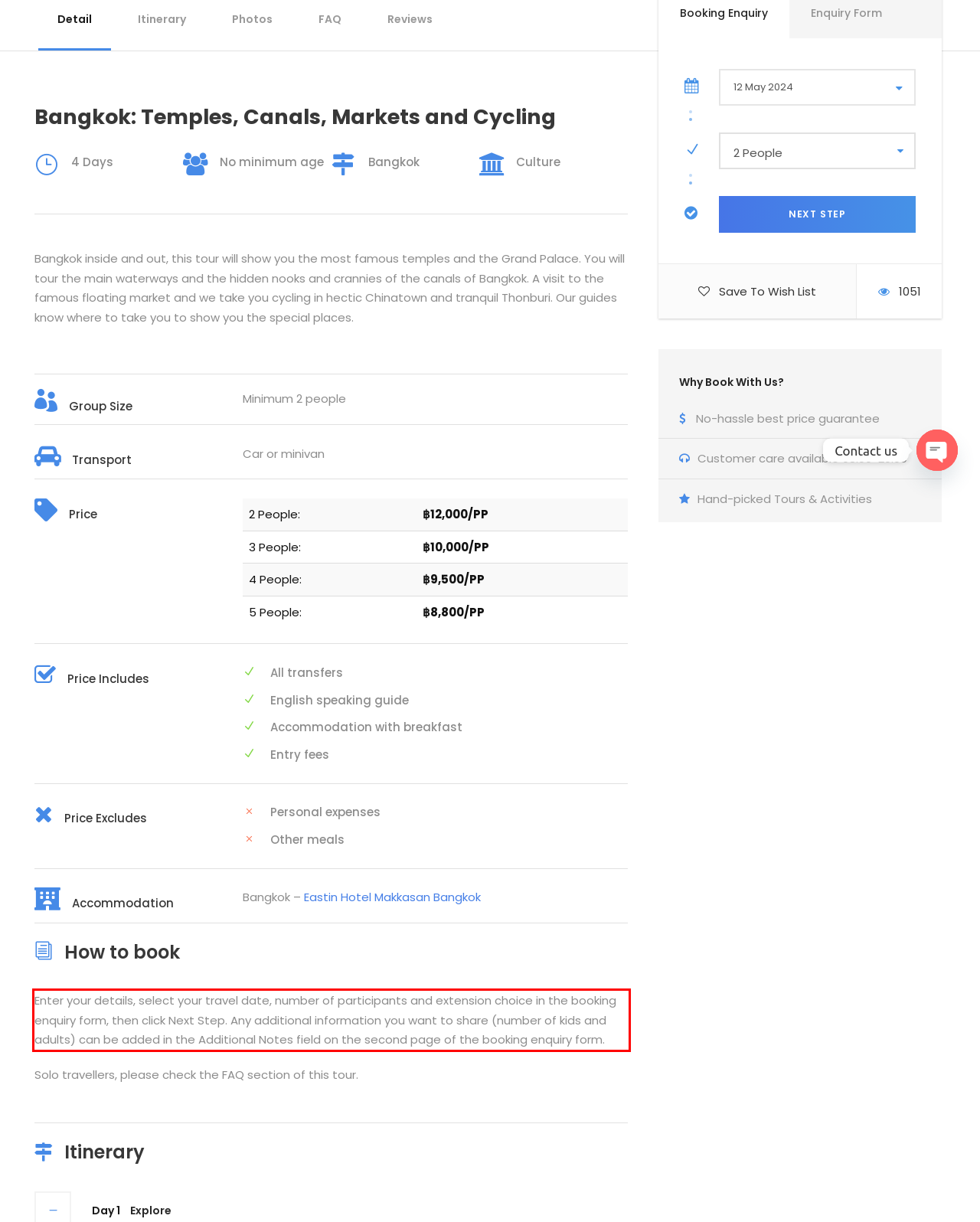The screenshot you have been given contains a UI element surrounded by a red rectangle. Use OCR to read and extract the text inside this red rectangle.

Enter your details, select your travel date, number of participants and extension choice in the booking enquiry form, then click Next Step. Any additional information you want to share (number of kids and adults) can be added in the Additional Notes field on the second page of the booking enquiry form.